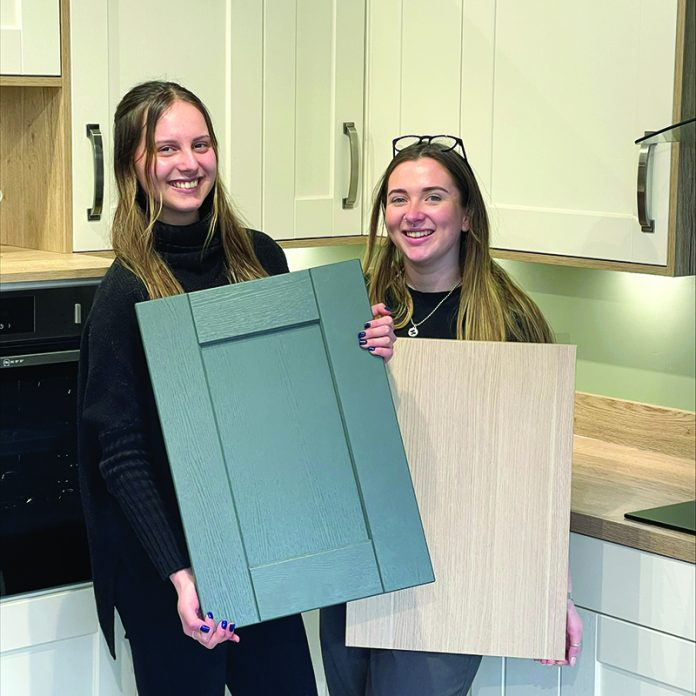Give a one-word or short phrase answer to this question: 
What is the theme of the Kitchen Depot's expansion?

Specialized kitchen makeovers